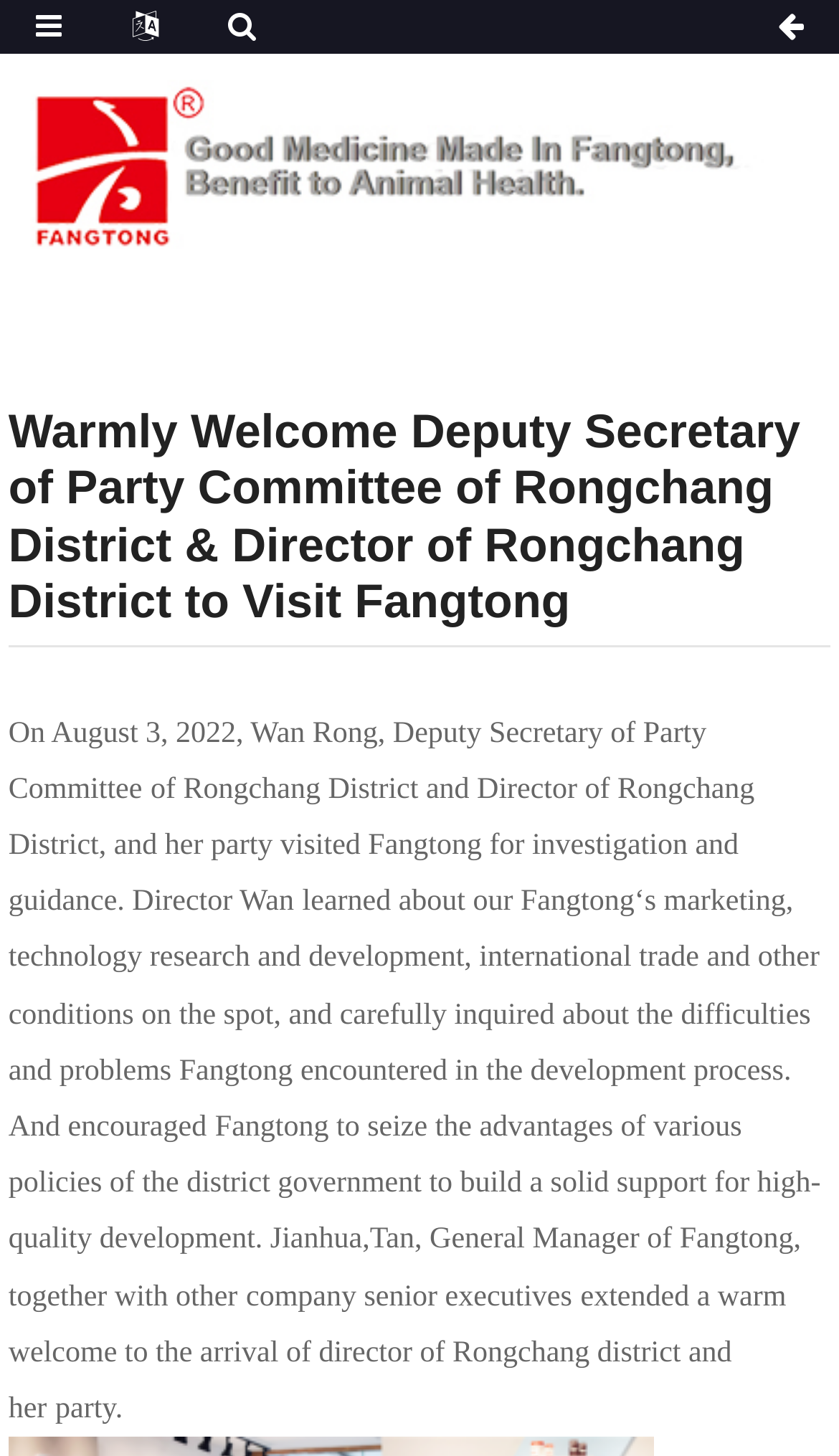Who is the General Manager of Fangtong?
Utilize the image to construct a detailed and well-explained answer.

The webpage mentions that Jianhua, Tan, and other senior executives of Fangtong extended a warm welcome to the arrival of Director Wan Rong, indicating that Jianhua is the General Manager of Fangtong.